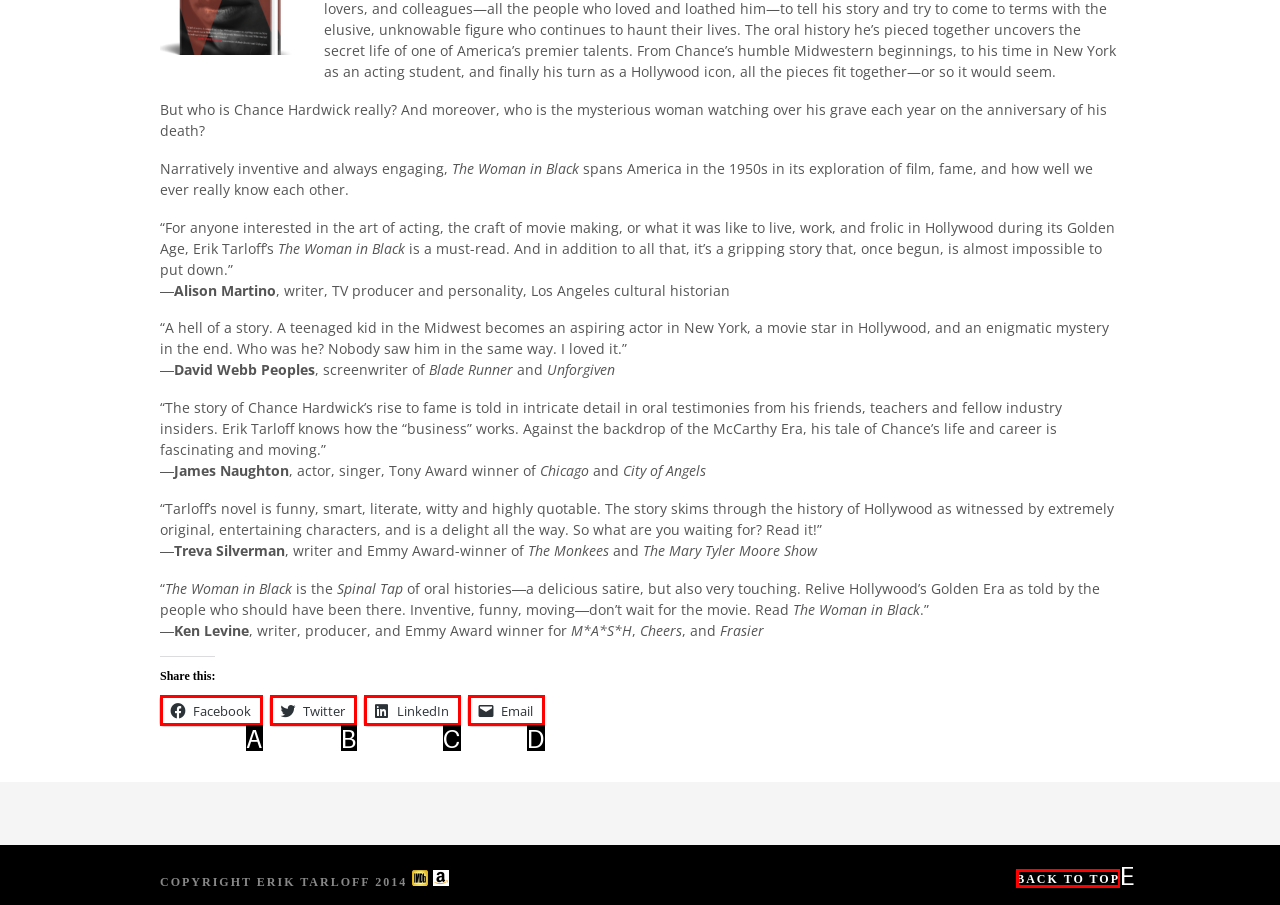From the choices provided, which HTML element best fits the description: Back to top? Answer with the appropriate letter.

E